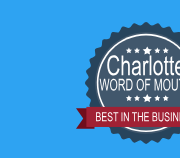Identify and describe all the elements present in the image.

The image features a vibrant blue background with a prominent badge design that reads "CHARLOTTE" at the top, followed by "WORD OF MOUTH" in bold white letters. This badge is accented with a scalloped edge and stars, conveying a sense of celebration and quality. A striking red ribbon at the bottom proclaims "BEST IN THE BUSINESS," underscoring the excellence and reliability associated with the service or brand being highlighted. This imagery is likely intended to emphasize the outstanding reputation and customer satisfaction that the company embodies, making it an attractive visual for potential clients seeking top-tier pool services in Punta Gorda, FL.